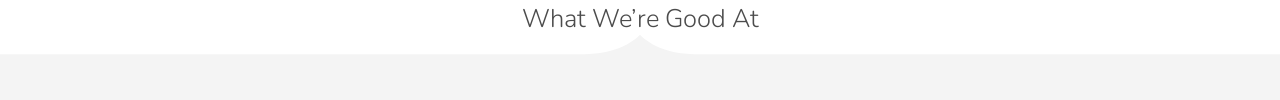What design principles are emphasized in this section?
Please respond to the question with a detailed and informative answer.

The design of the 'What We’re Good At' section emphasizes clarity and accessibility, making it easy for visitors to understand the capabilities of the company at a glance, fostering engagement and inviting further exploration of their services.